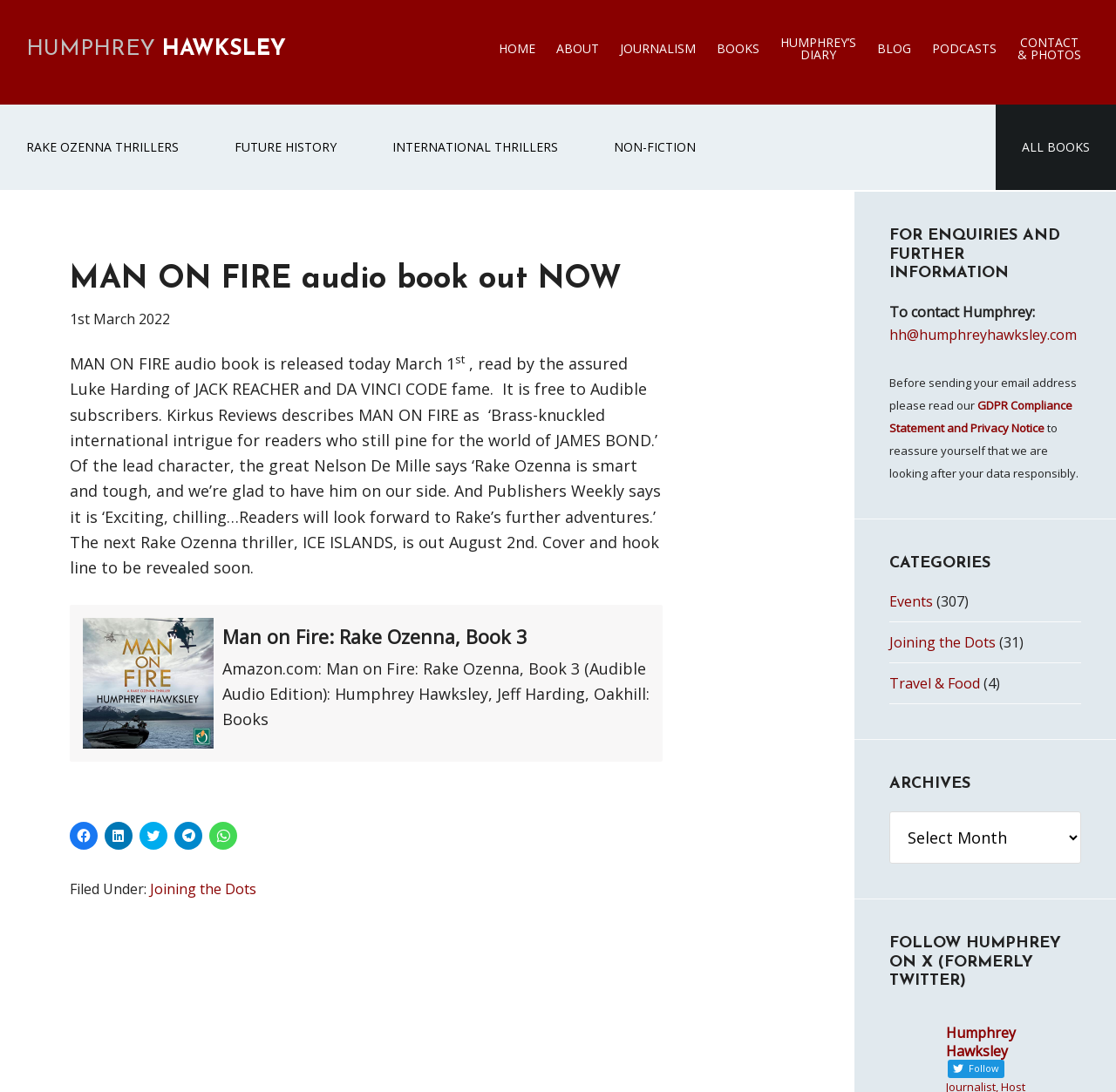Please specify the bounding box coordinates of the clickable section necessary to execute the following command: "View ARCHIVES".

[0.797, 0.743, 0.969, 0.791]